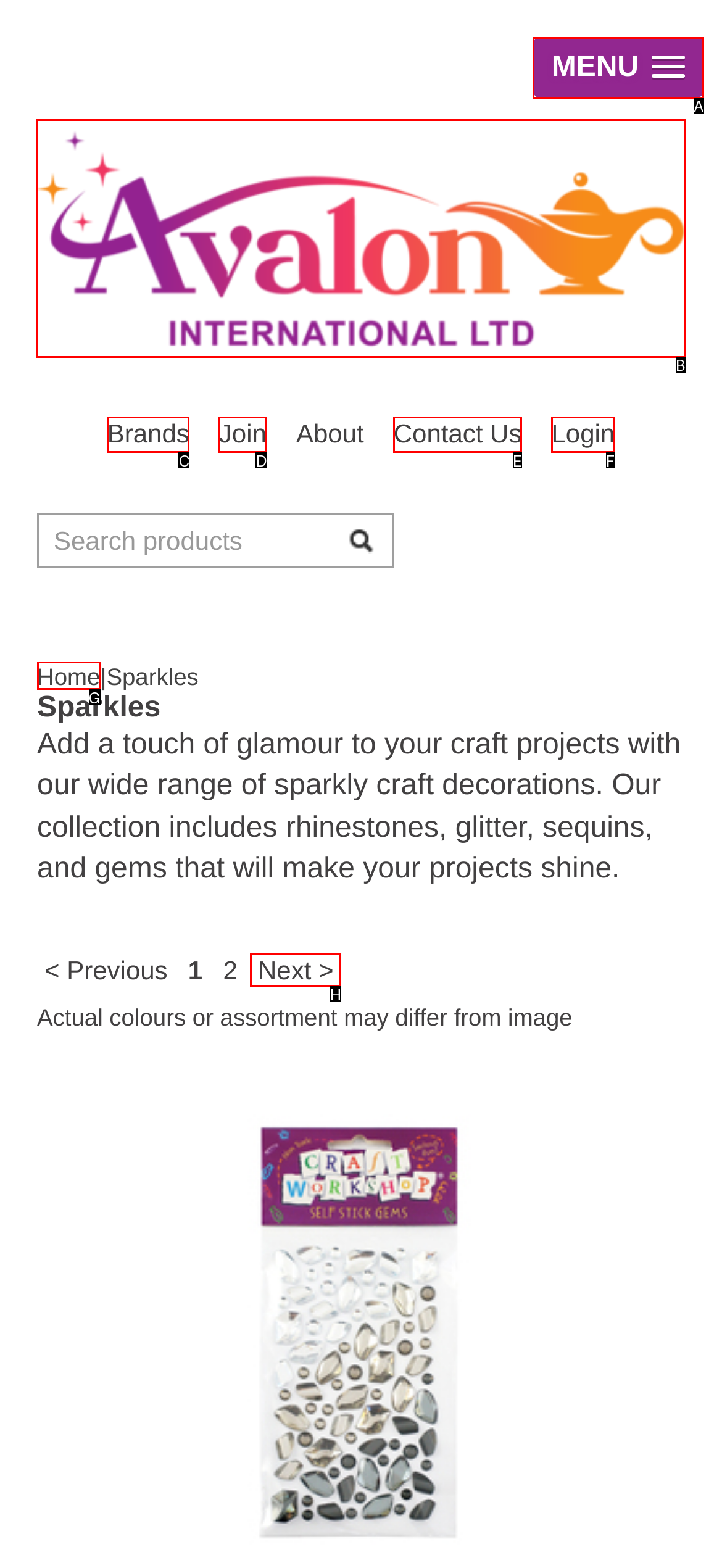Which choice should you pick to execute the task: Go to the Home page
Respond with the letter associated with the correct option only.

B